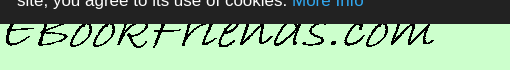Describe all elements and aspects of the image.

The image features a stylized text logo displaying "EBOOKFRIENDS.COM" with a flowing, cursive font. The text contrasts against a light green background, enhancing its visibility, while a darker band at the top of the image helps to frame the logo. This logo likely represents a website focused on eBooks, possibly serving as a community or platform for eBook enthusiasts, authors, or readers. The design is elegantly simple, suggesting a friendly and accessible online environment for sharing knowledge and resources related to eBooks.